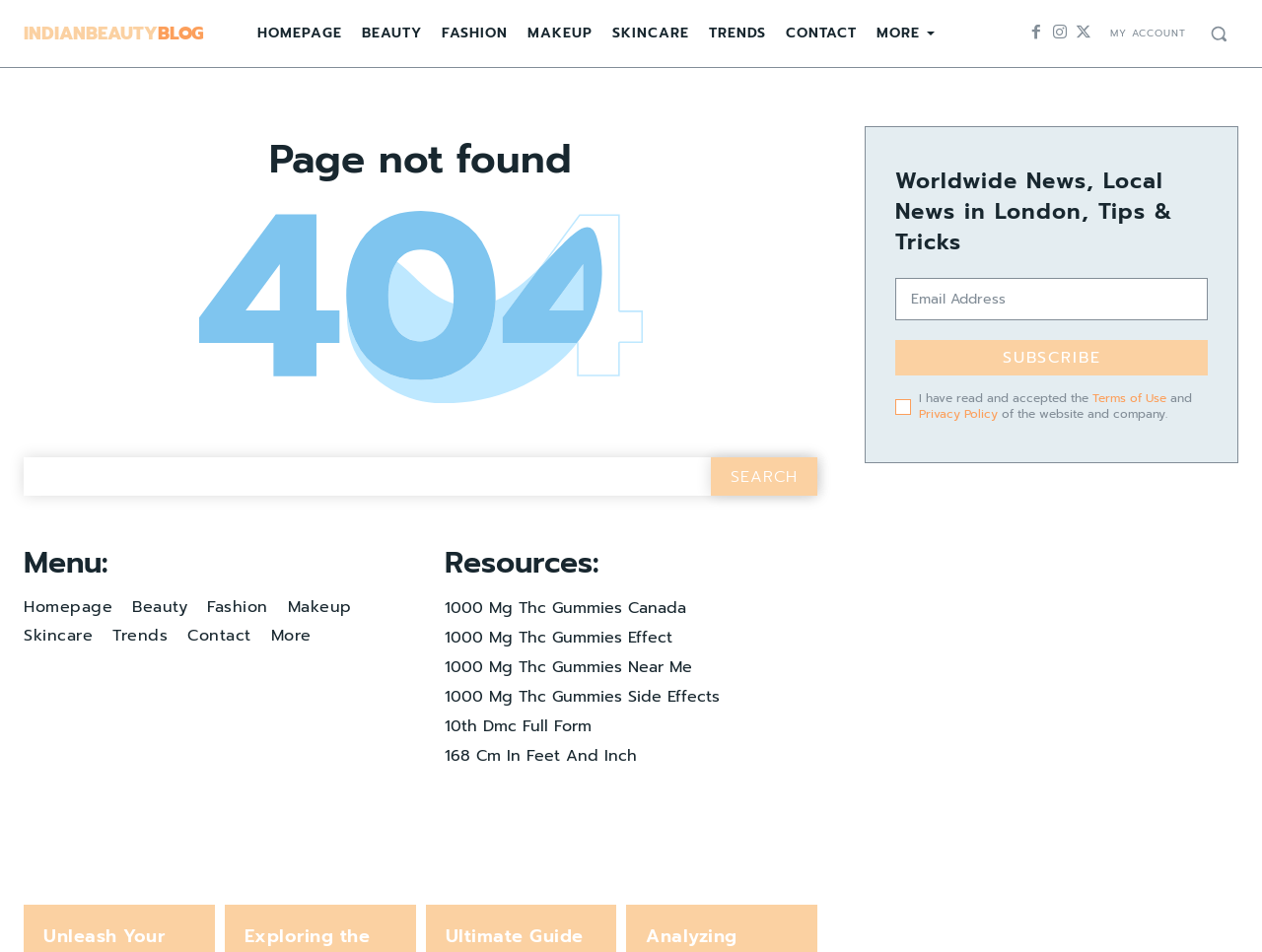What is the purpose of the 'SUBSCRIBE' button?
Examine the screenshot and reply with a single word or phrase.

To subscribe to the website's newsletter